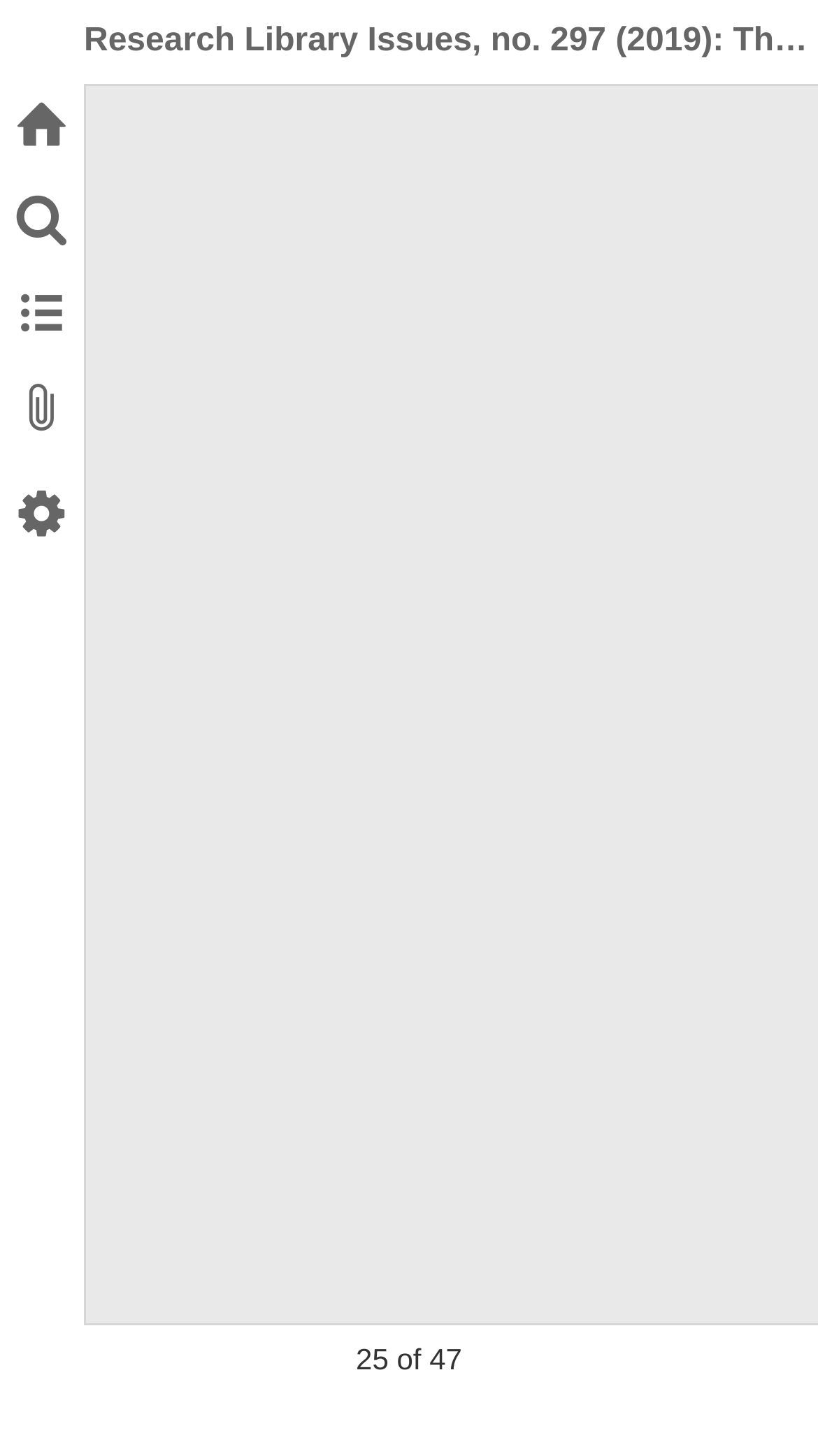Please provide a brief answer to the question using only one word or phrase: 
What is the function of the 'previous page' button?

To go to the previous page